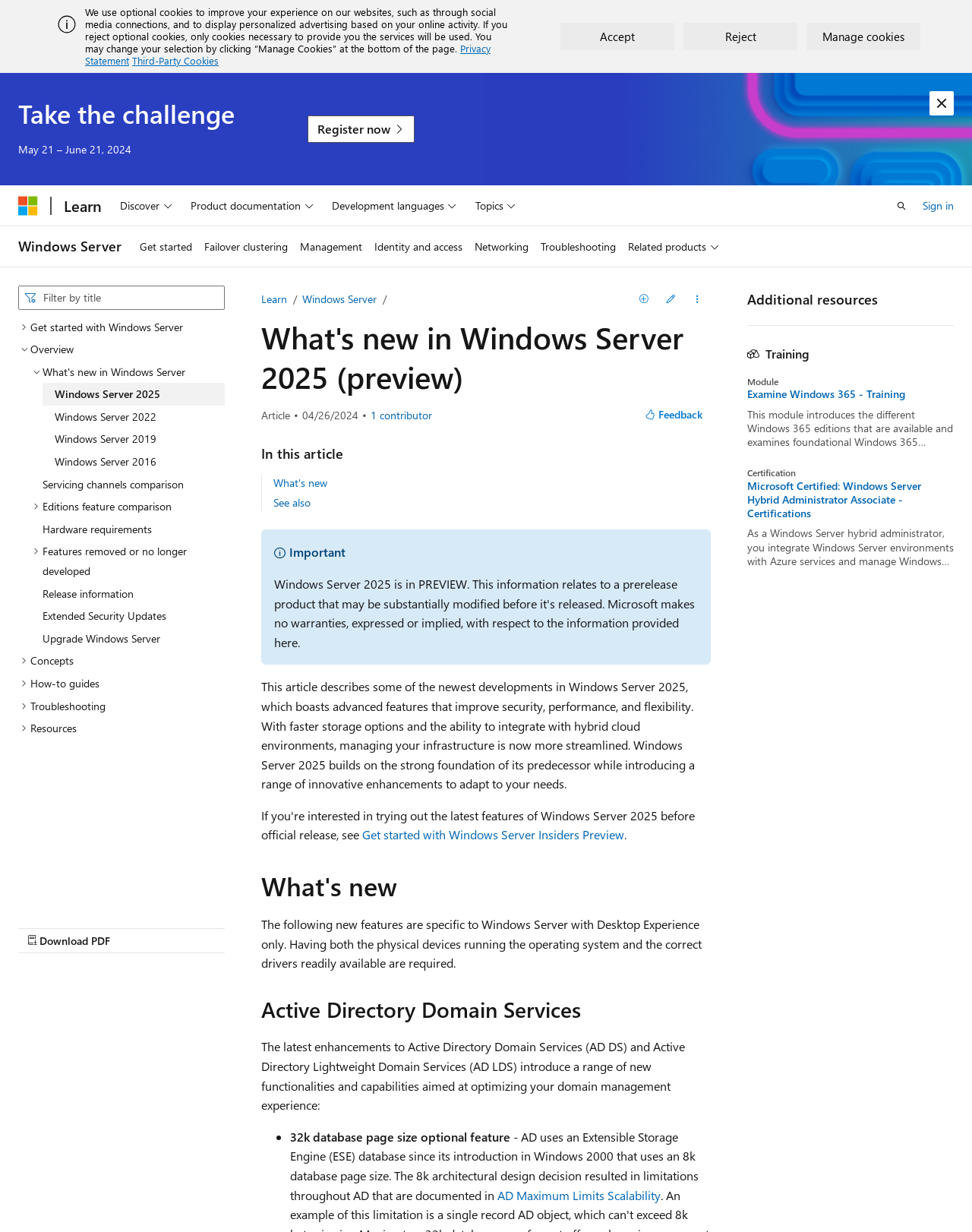What is the topic of this article?
Provide an in-depth and detailed explanation in response to the question.

I determined the topic of this article by reading the heading 'What's new in Windows Server 2025 (preview)' and the static text 'This article describes some of the newest developments in Windows Server 2025...' which clearly indicates that the topic of this article is Windows Server 2025.